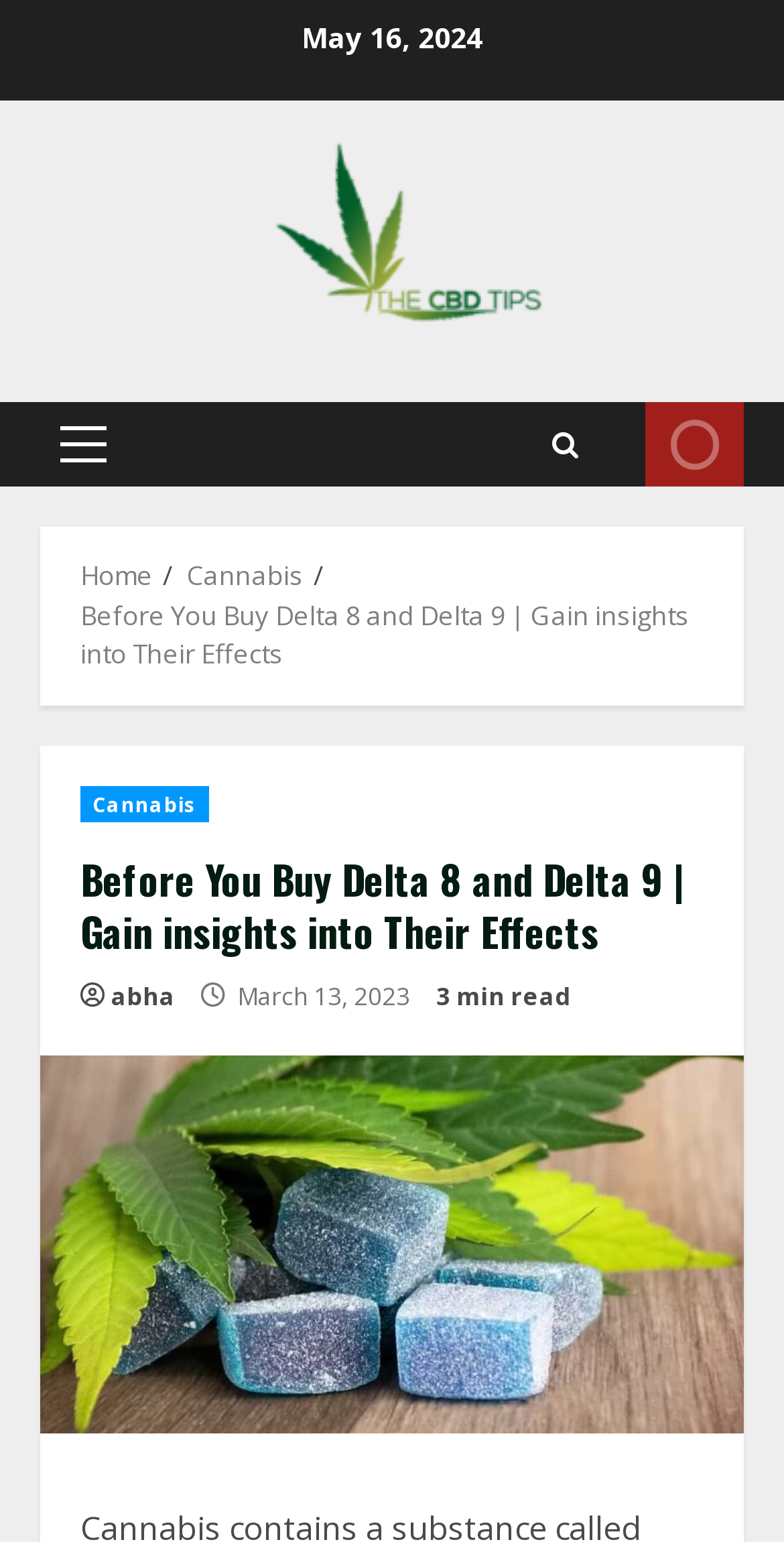How long does it take to read the current article?
Kindly offer a detailed explanation using the data available in the image.

I found the reading time of the current article by looking at the StaticText element with the content '3 min read' which is located below the heading 'Before You Buy Delta 8 and Delta 9 | Gain insights into Their Effects'.